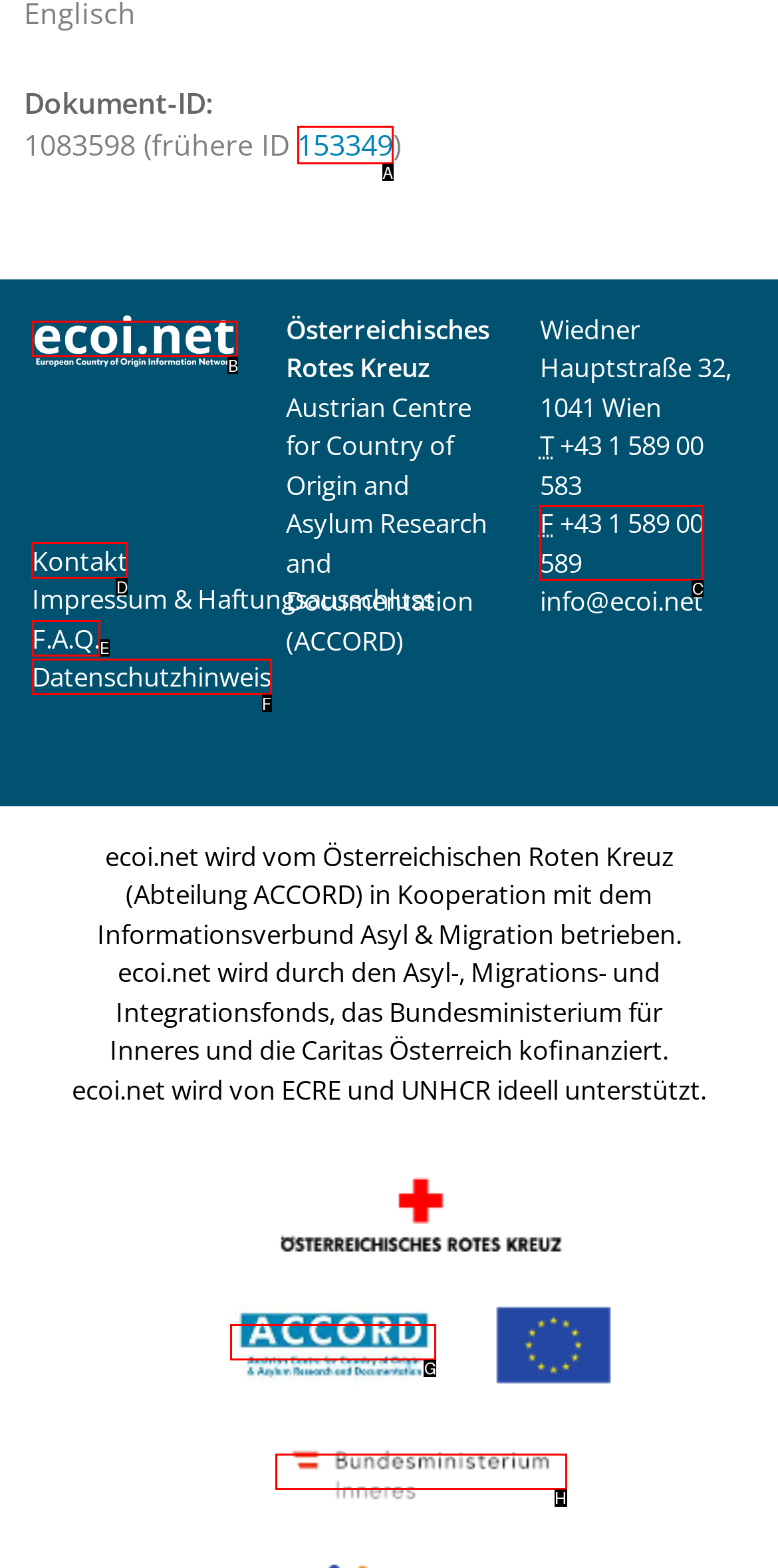Tell me the correct option to click for this task: click the link to Kontakt
Write down the option's letter from the given choices.

D